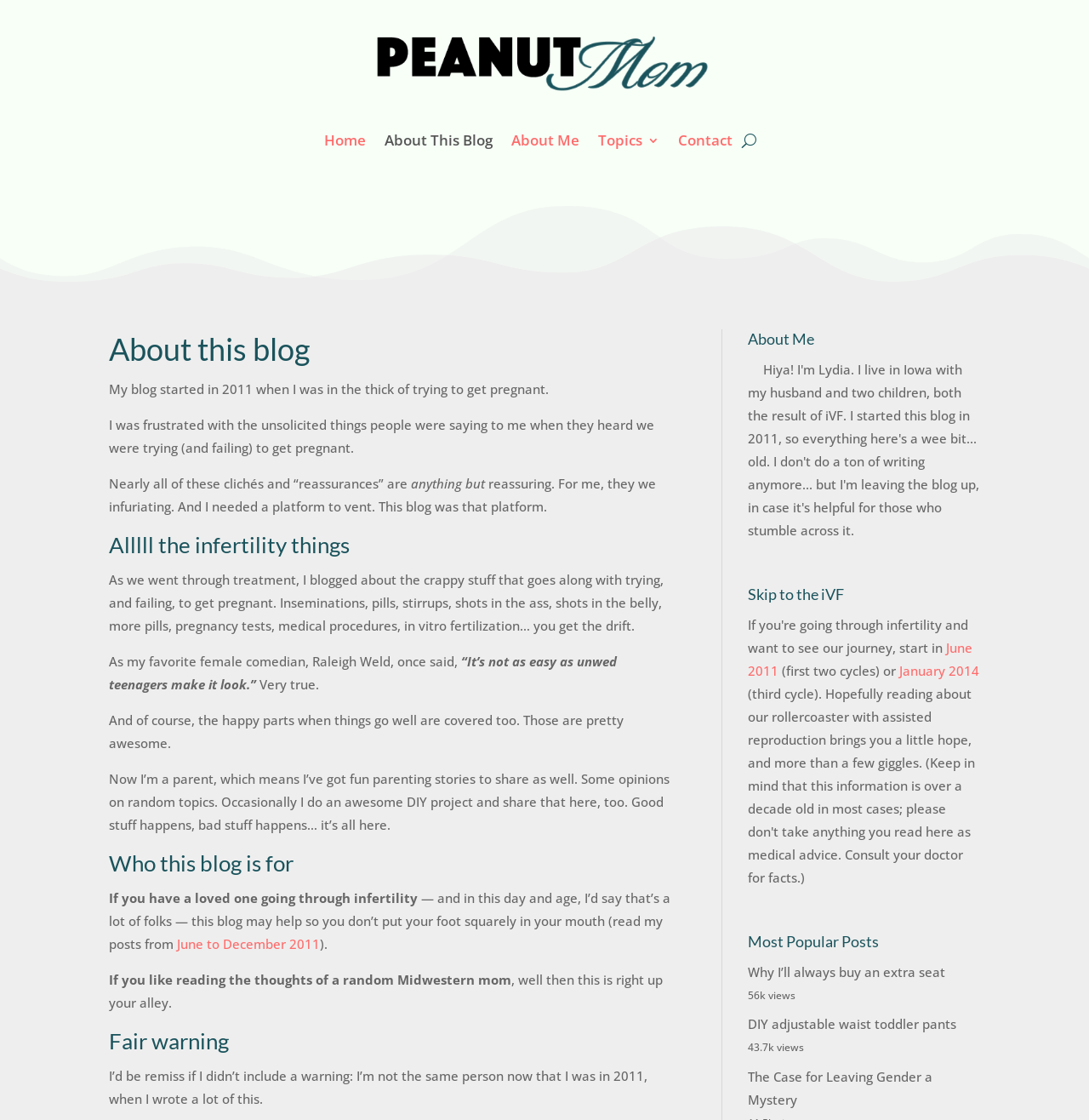Find the bounding box coordinates of the area that needs to be clicked in order to achieve the following instruction: "Read the 'About this blog' heading". The coordinates should be specified as four float numbers between 0 and 1, i.e., [left, top, right, bottom].

[0.1, 0.294, 0.619, 0.338]